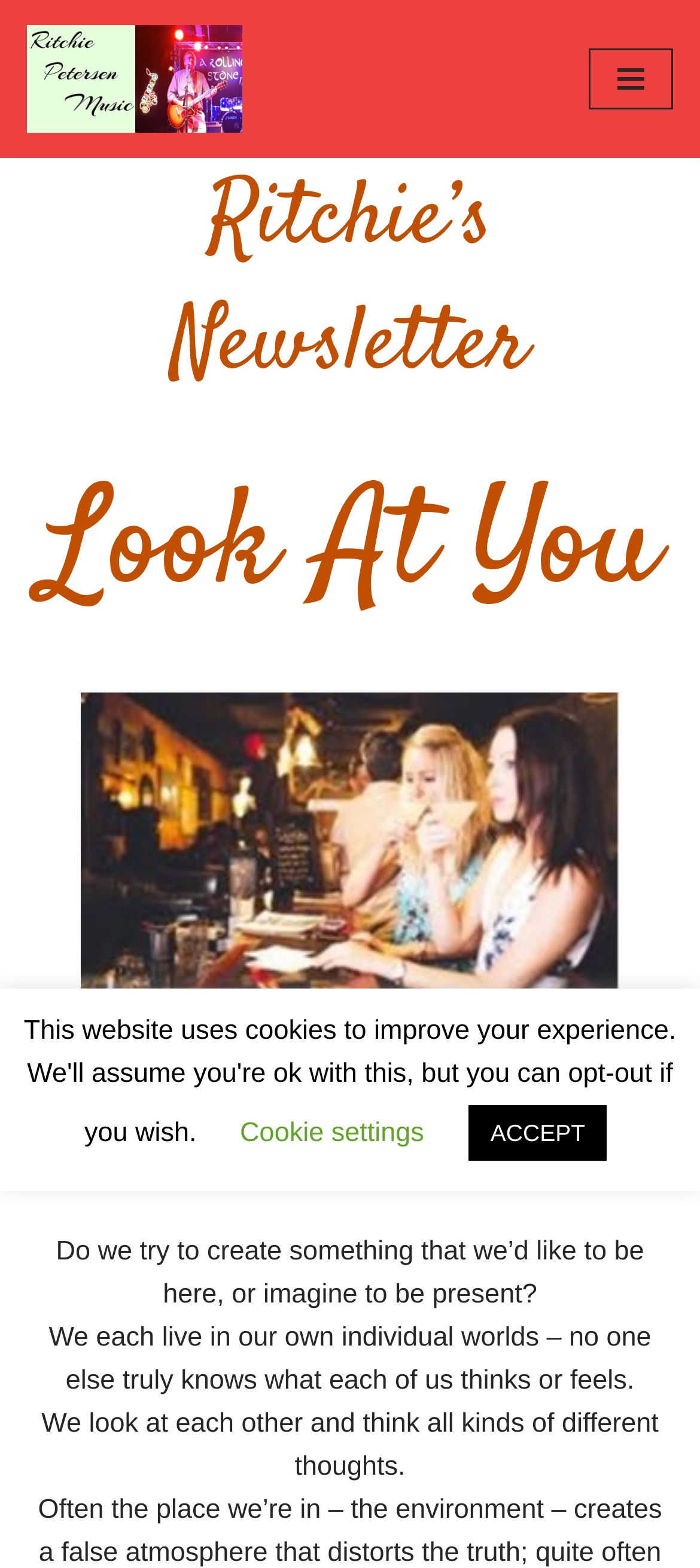Detail the various sections and features of the webpage.

The webpage is a newsletter titled "Ritchie's Newsletter - Look At You" by Ritchie Petersen Music. At the top left, there is a "Skip to content" link. Below it, there is a heading that reads "Ritchie Petersen Music A Must For ALL Ritchie Petersen Followers". On the top right, there is a "Navigation Menu" button.

Below the navigation menu button, there are two headings, "Ritchie's Newsletter" and "Look At You", stacked vertically. Under these headings, there is a figure, likely an image, that takes up most of the width of the page. Within the figure, there is a link.

Below the figure, there are four paragraphs of text. The first paragraph reads, "The interpretation and feelings we experience by looking at other people can be so different than actual reality." The second paragraph reads, "Do we try to create something that we’d like to be here, or imagine to be present?" The third paragraph reads, "We each live in our own individual worlds – no one else truly knows what each of us thinks or feels." The fourth paragraph reads, "We look at each other and think all kinds of different thoughts."

At the bottom of the page, there are two buttons, "Cookie settings" and "ACCEPT", positioned side by side.